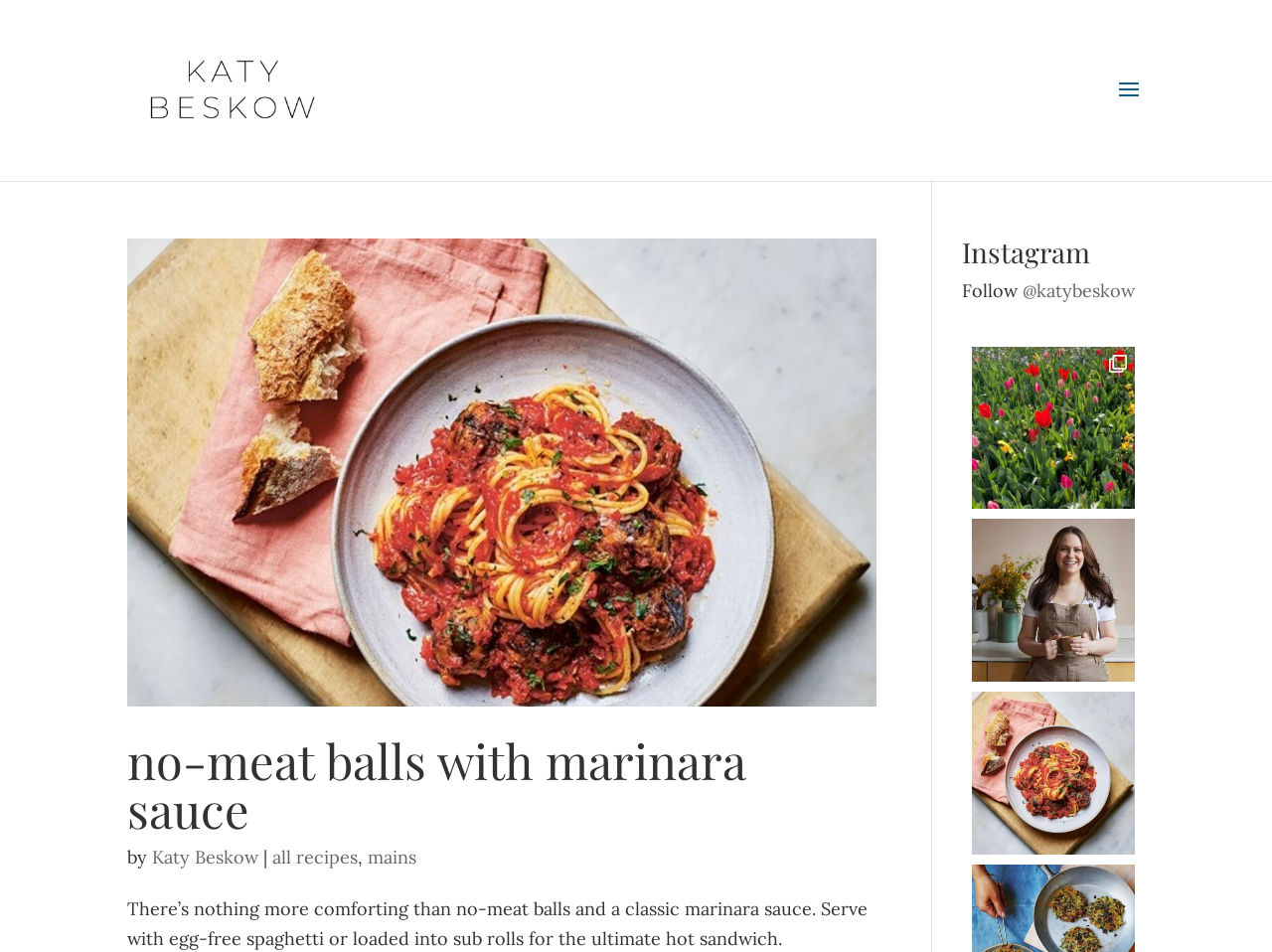Identify the coordinates of the bounding box for the element that must be clicked to accomplish the instruction: "follow Katy Beskow on Instagram".

[0.804, 0.293, 0.892, 0.317]